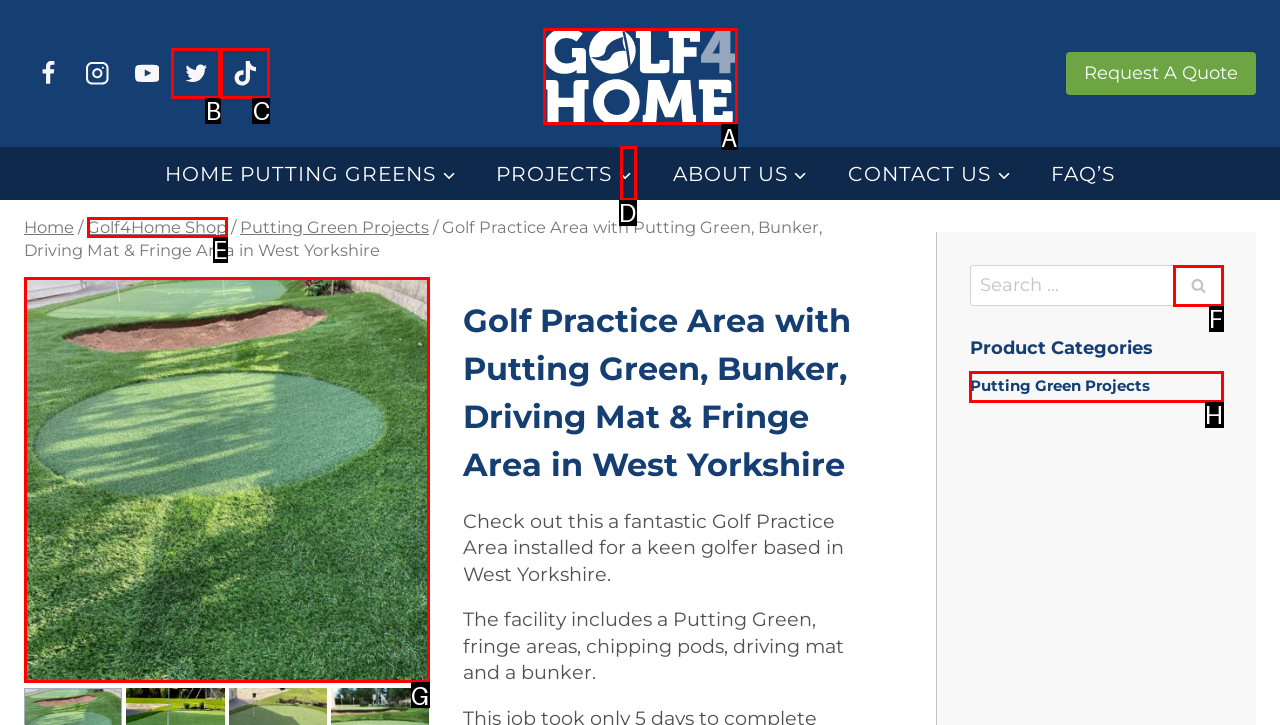Identify the HTML element that corresponds to the description: title="244342799_260186996110917_2643018090406486585_n"
Provide the letter of the matching option from the given choices directly.

G